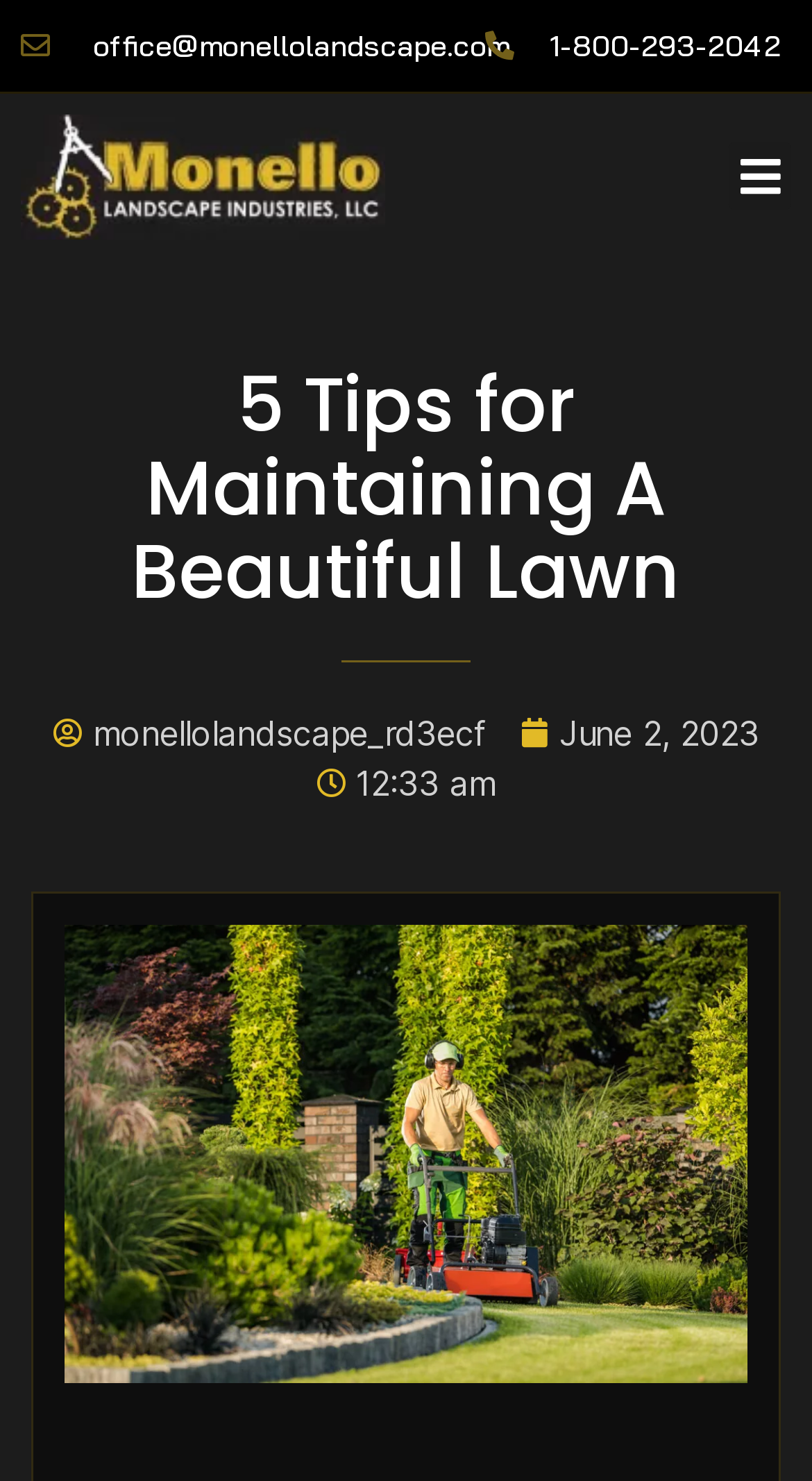Please determine the bounding box coordinates, formatted as (top-left x, top-left y, bottom-right x, bottom-right y), with all values as floating point numbers between 0 and 1. Identify the bounding box of the region described as: June 2, 2023

[0.64, 0.478, 0.935, 0.511]